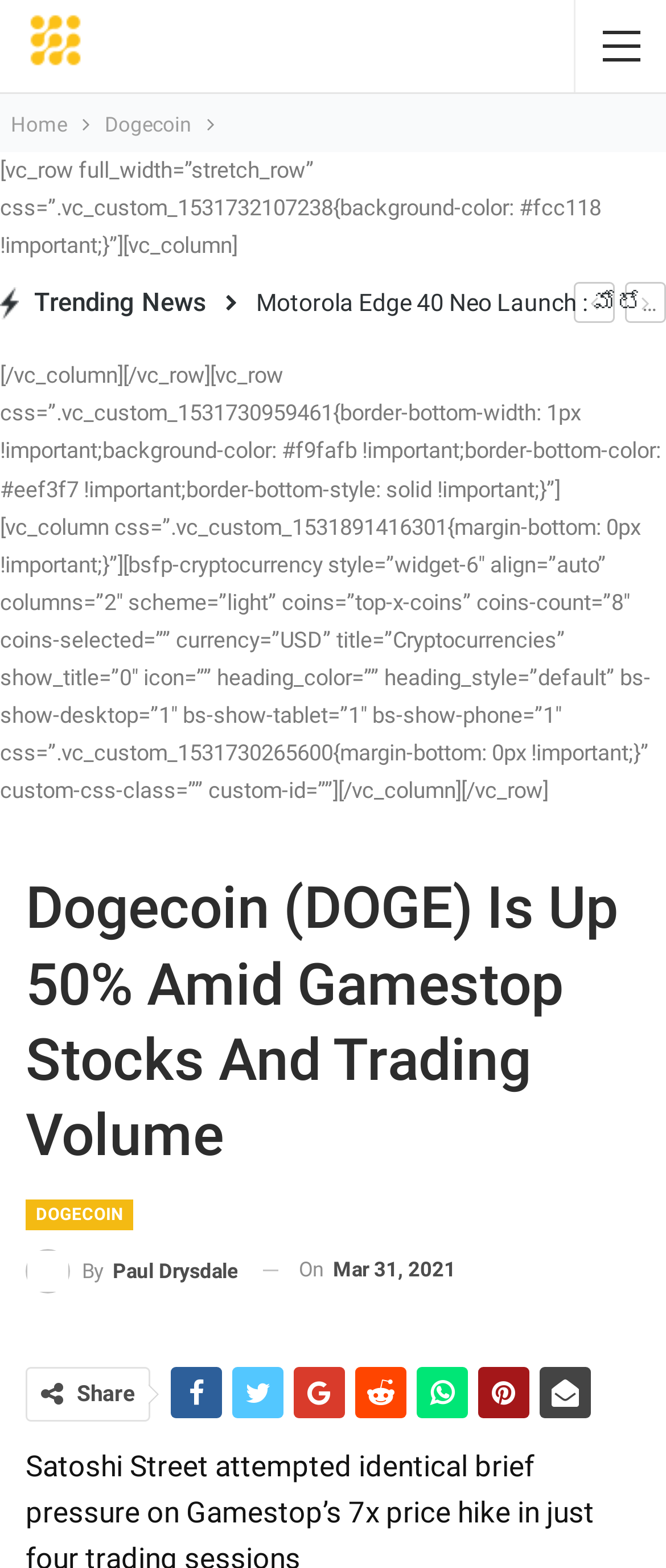What is the current price hike of Gamestop?
Based on the image, give a concise answer in the form of a single word or short phrase.

7x